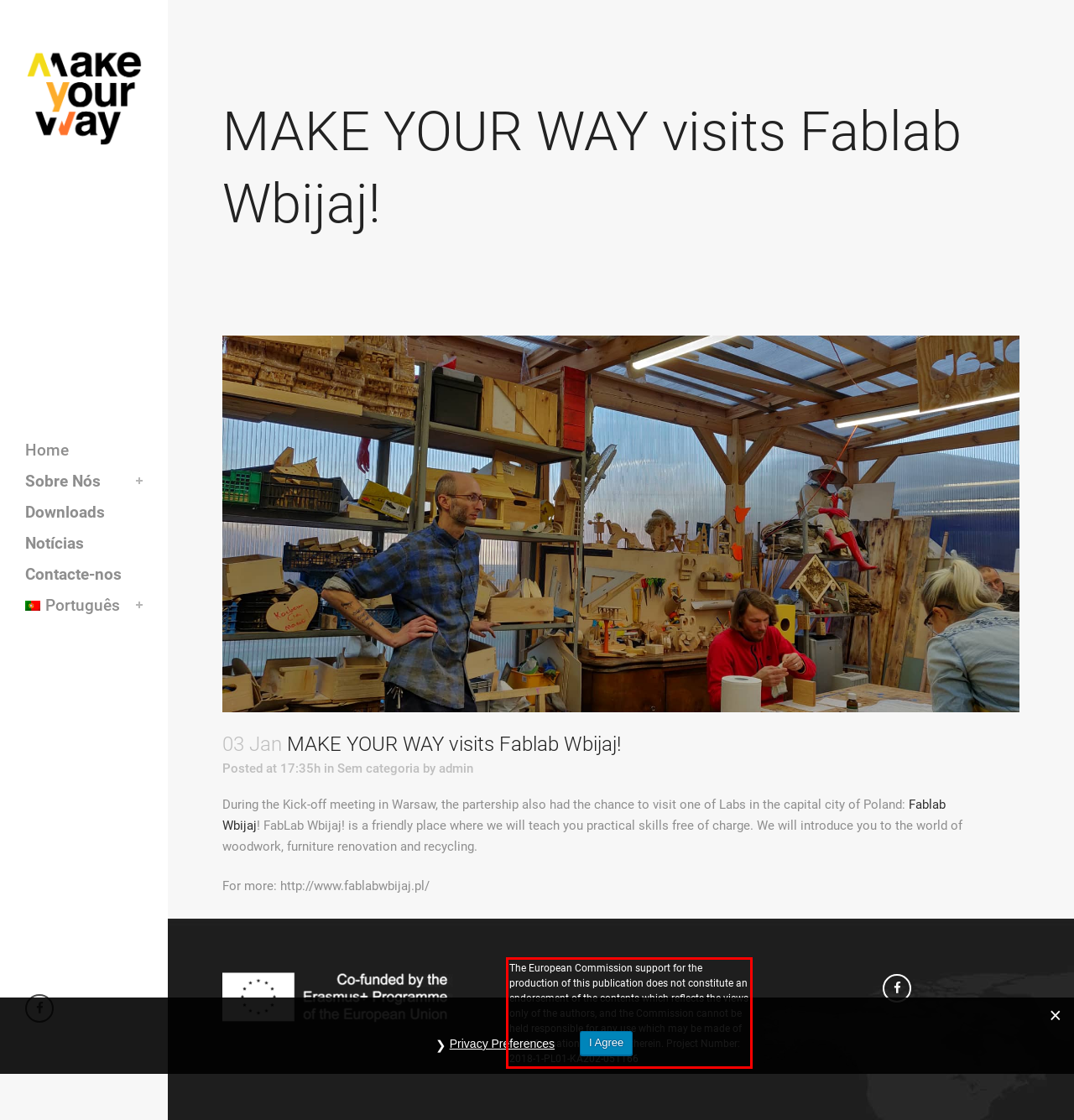Given a webpage screenshot with a red bounding box, perform OCR to read and deliver the text enclosed by the red bounding box.

The European Commission support for the production of this publication does not constitute an endorsement of the contents which reflects the views only of the authors, and the Commission cannot be held responsible for any use which may be made of the information contained therein. Project Number: 2018-1-PL01-KA202-051166